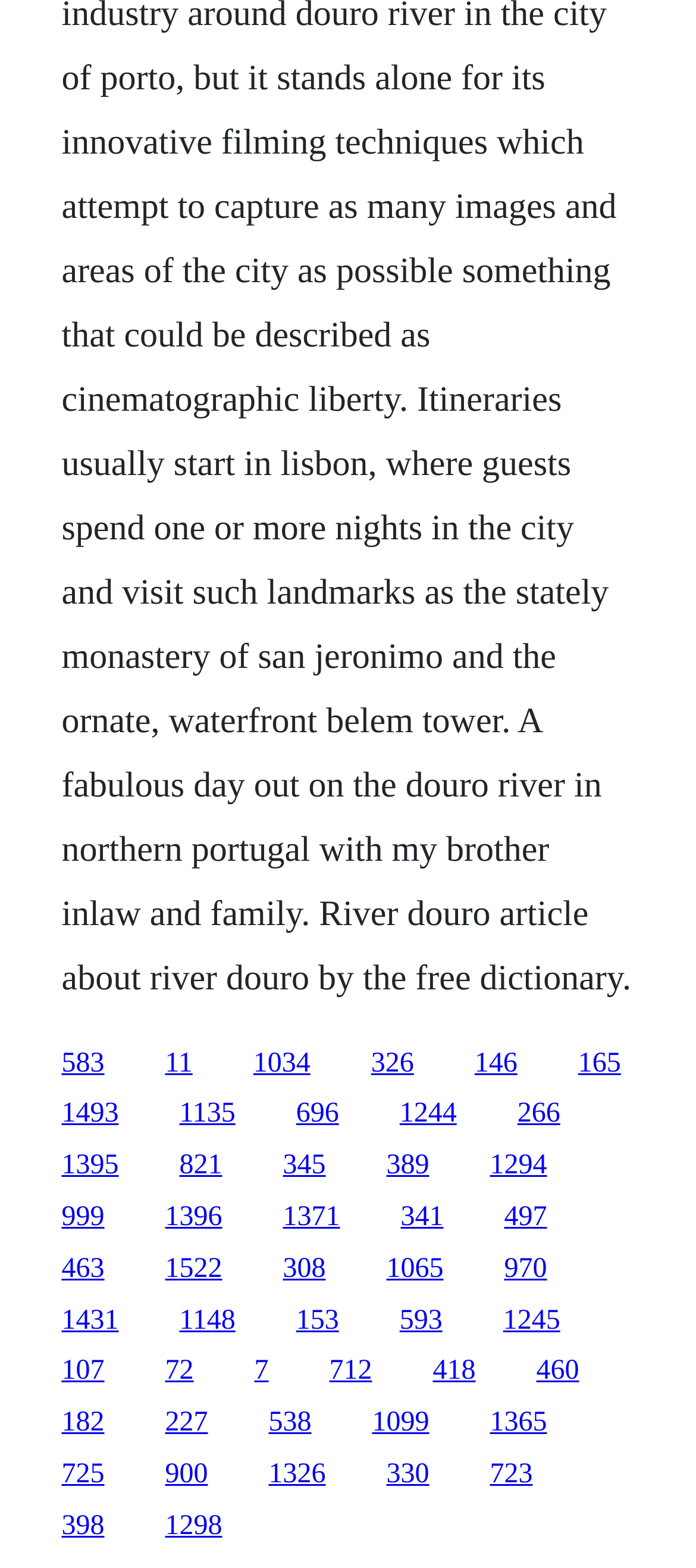Please pinpoint the bounding box coordinates for the region I should click to adhere to this instruction: "click the link at the top right".

[0.831, 0.668, 0.892, 0.687]